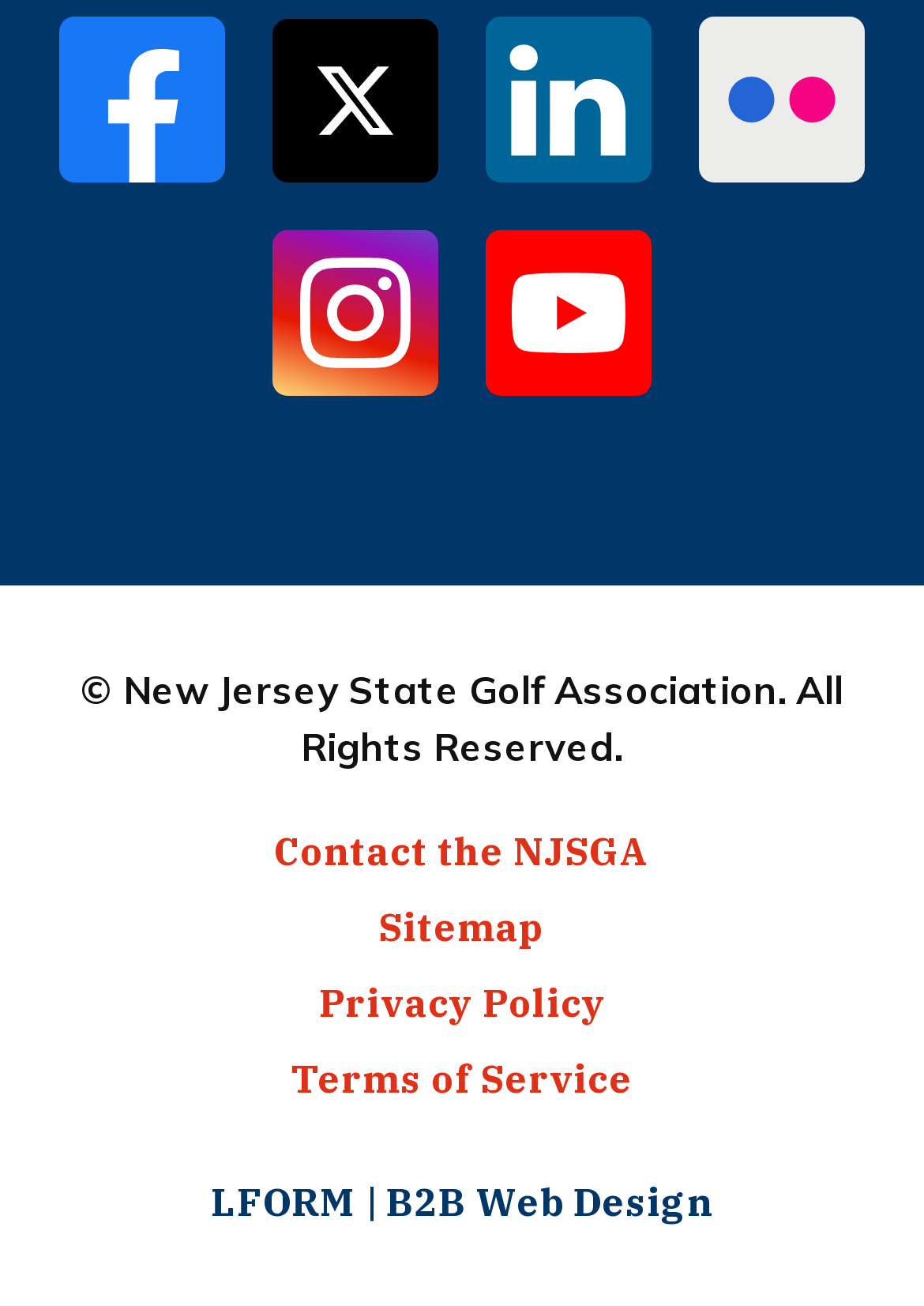What is the copyright information?
Refer to the screenshot and respond with a concise word or phrase.

New Jersey State Golf Association